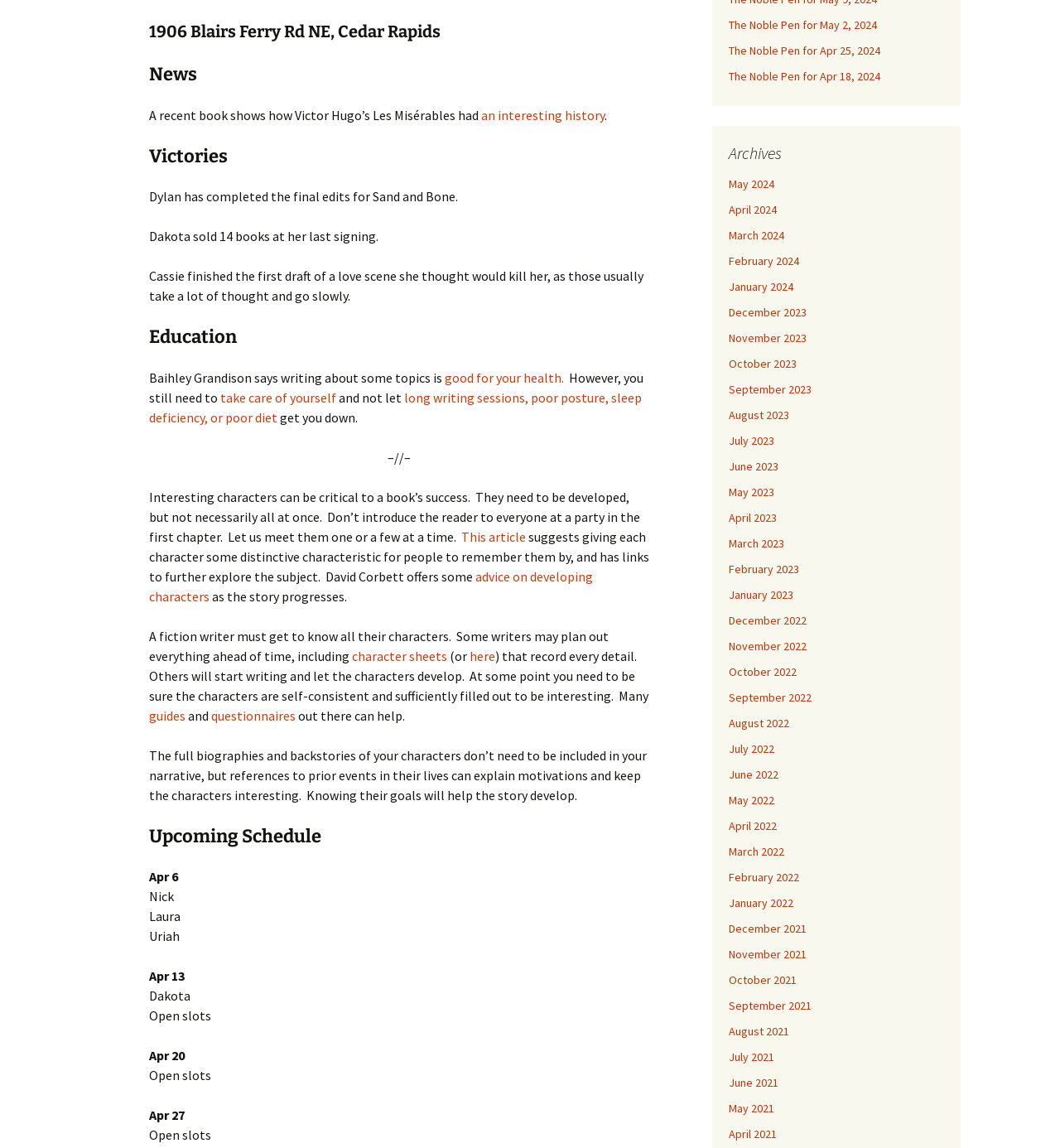Bounding box coordinates should be in the format (top-left x, top-left y, bottom-right x, bottom-right y) and all values should be floating point numbers between 0 and 1. Determine the bounding box coordinate for the UI element described as: March 2023

[0.688, 0.467, 0.74, 0.48]